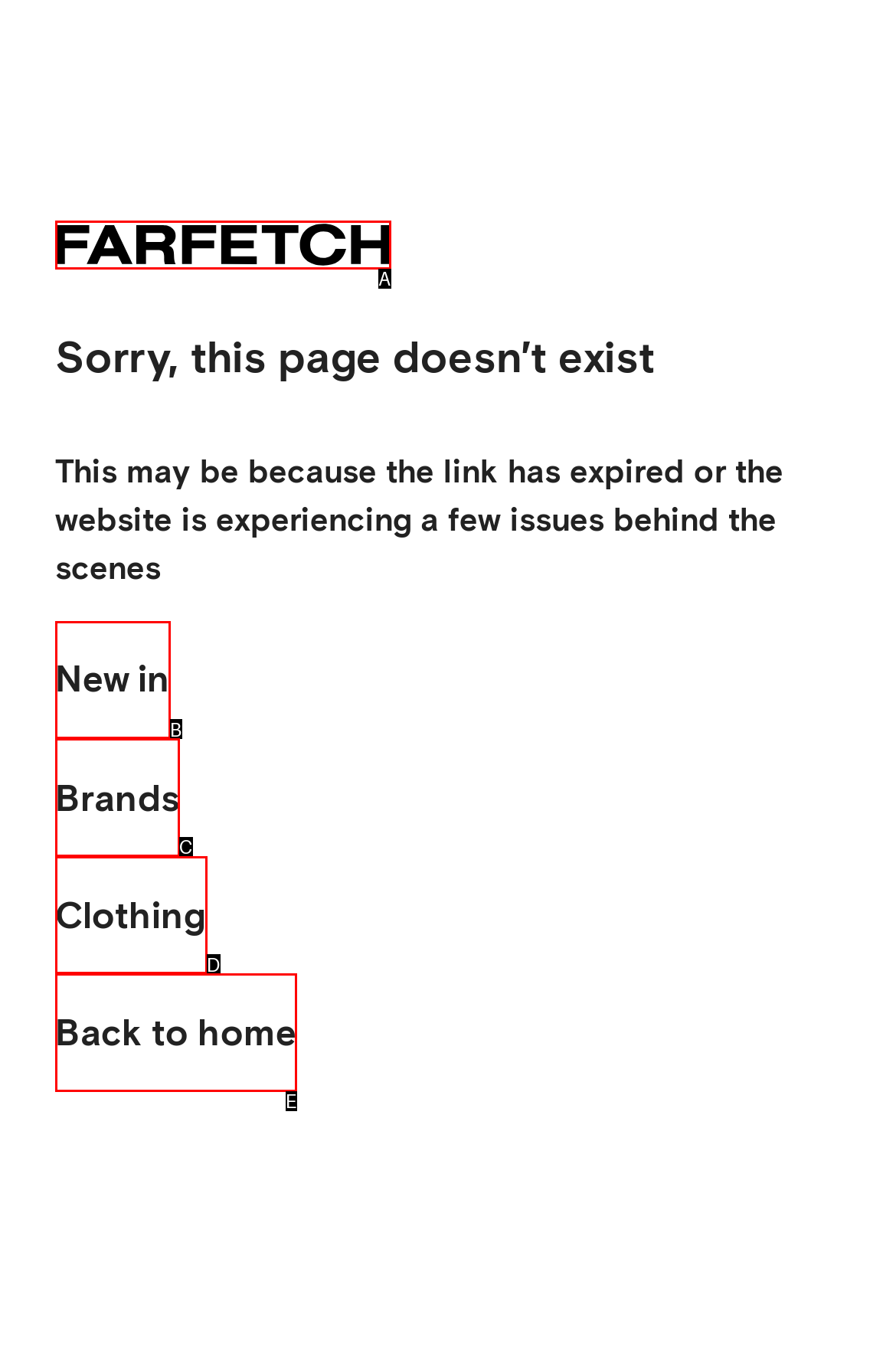Which option aligns with the description: Back to home? Respond by selecting the correct letter.

E